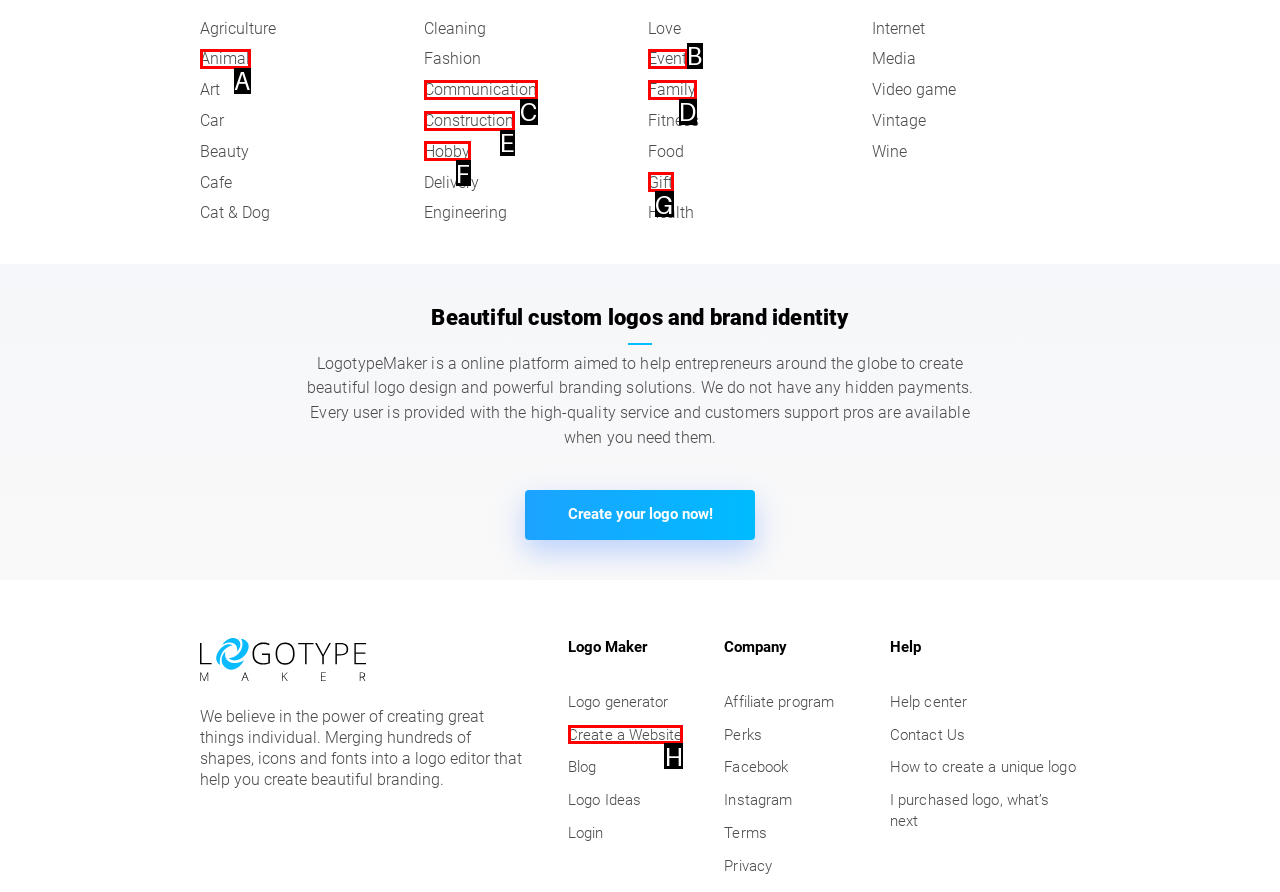Based on the description: Create a Website, select the HTML element that fits best. Provide the letter of the matching option.

H